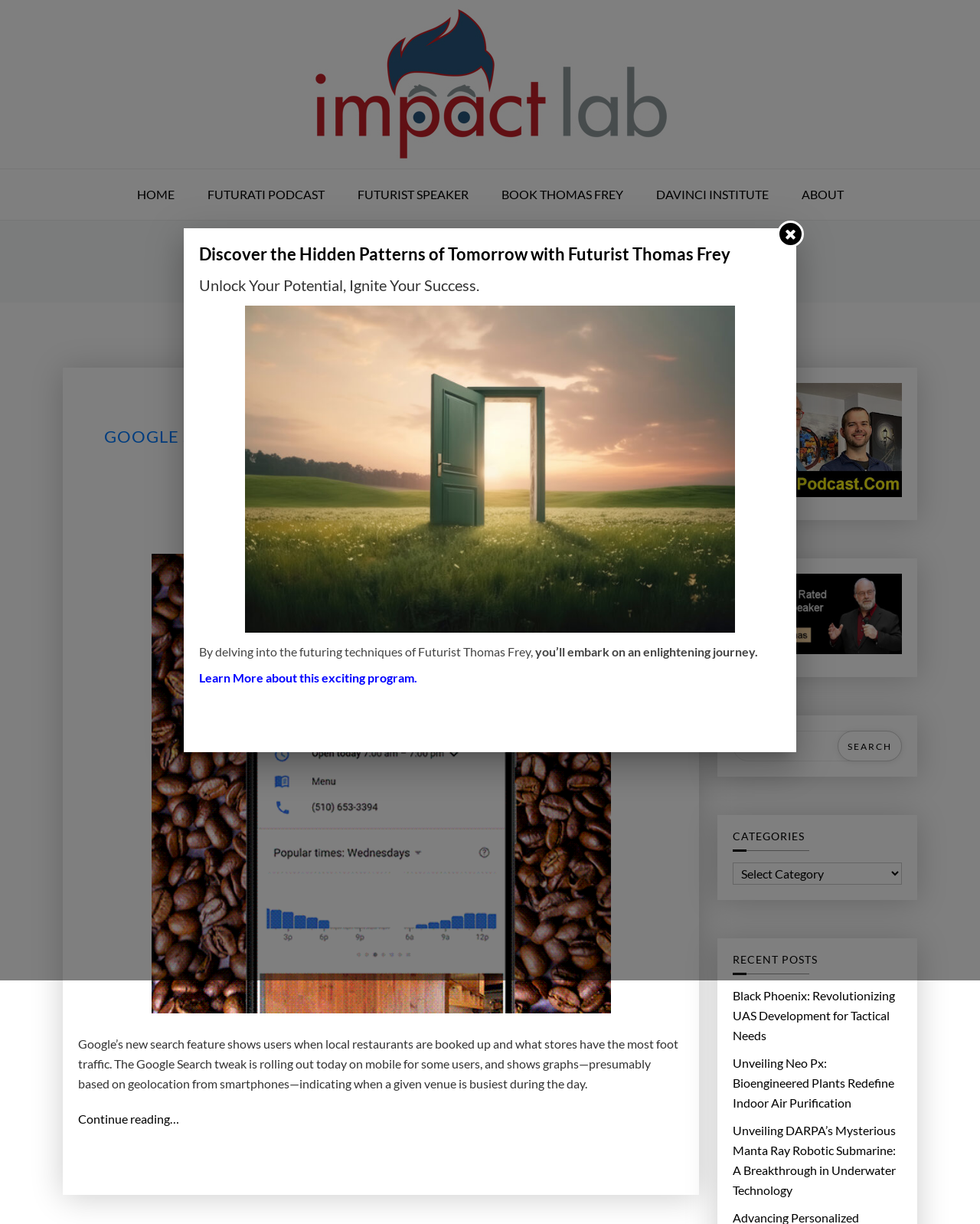Determine the bounding box coordinates for the area you should click to complete the following instruction: "Learn more about the program".

[0.203, 0.547, 0.426, 0.559]